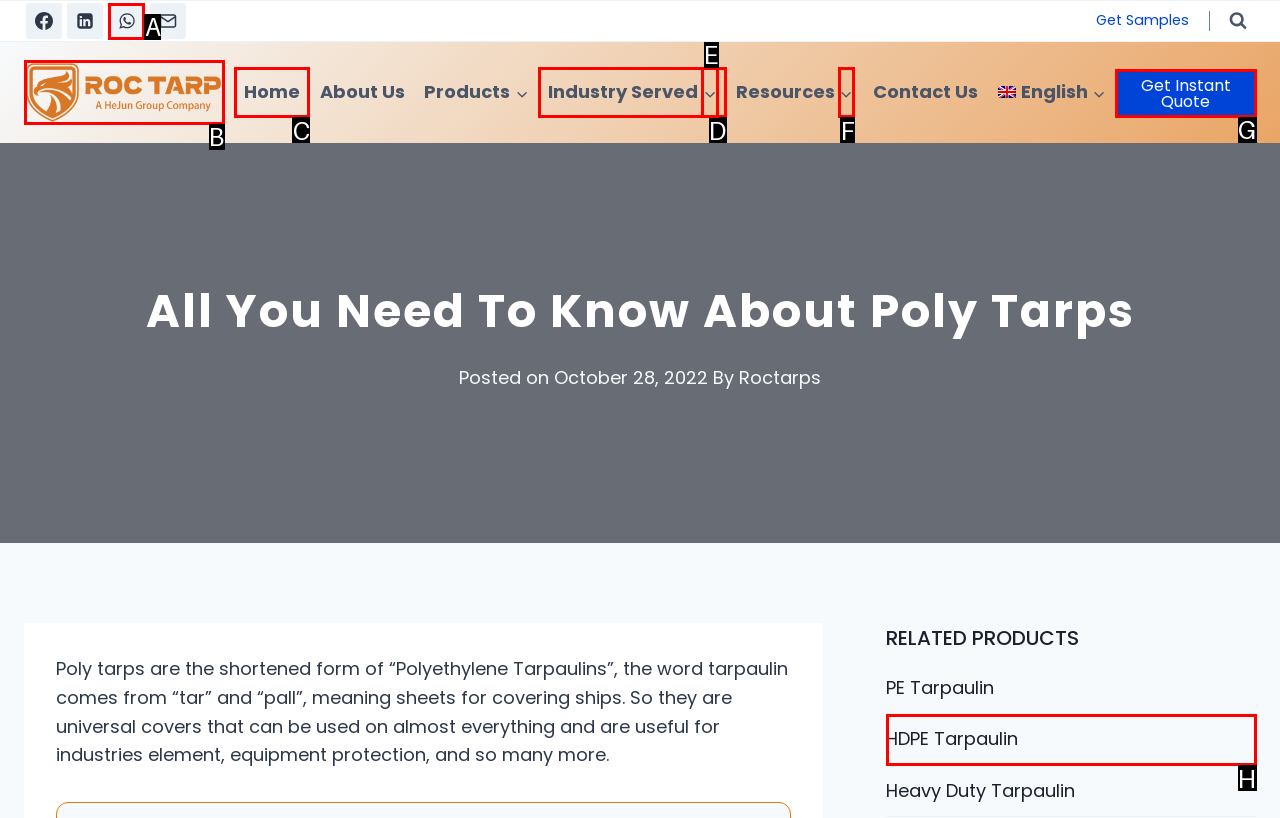Determine the letter of the UI element that you need to click to perform the task: Go to the Home page.
Provide your answer with the appropriate option's letter.

C